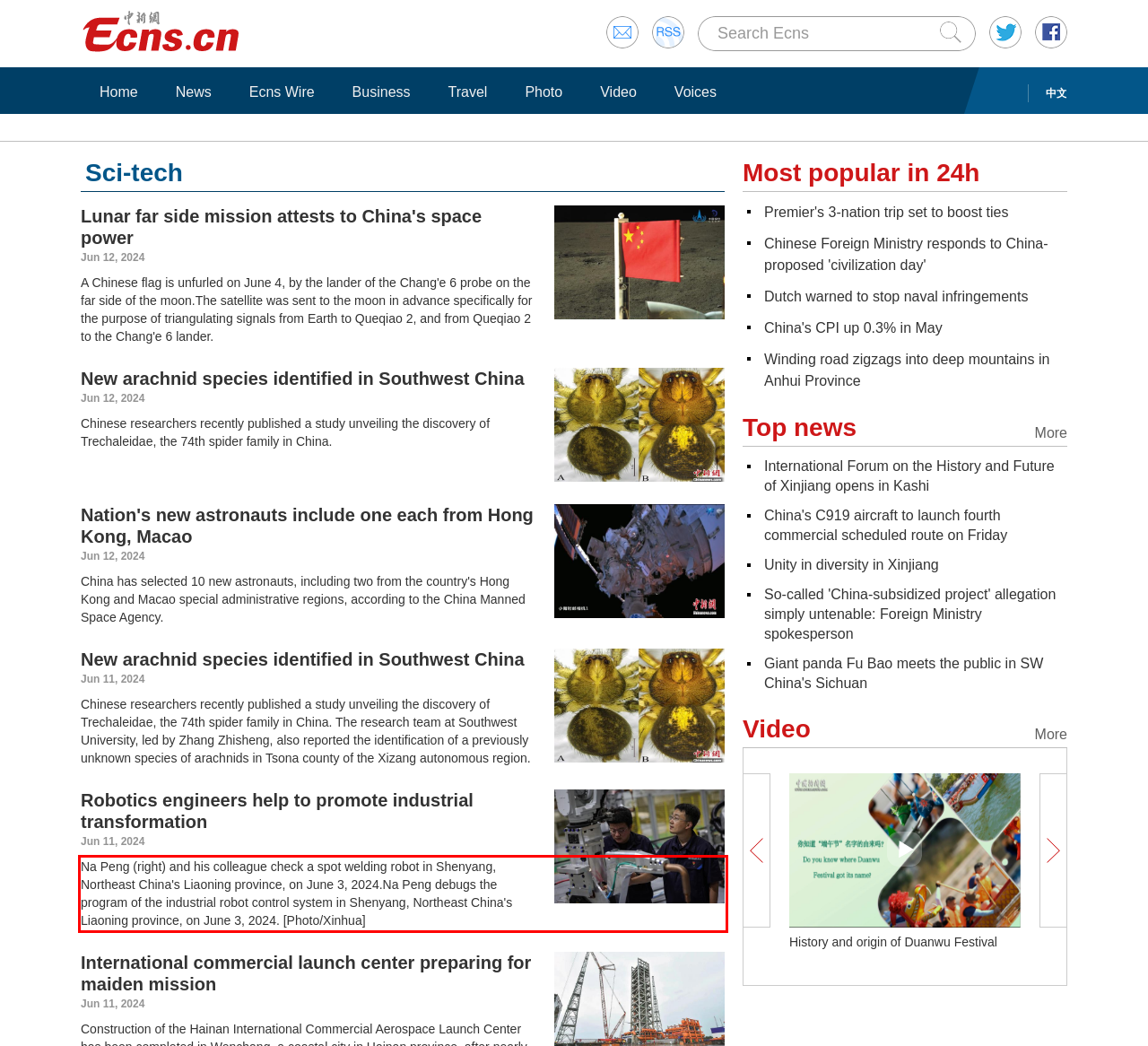Look at the webpage screenshot and recognize the text inside the red bounding box.

Na Peng (right) and his colleague check a spot welding robot in Shenyang, Northeast China's Liaoning province, on June 3, 2024.Na Peng debugs the program of the industrial robot control system in Shenyang, Northeast China's Liaoning province, on June 3, 2024. [Photo/Xinhua]